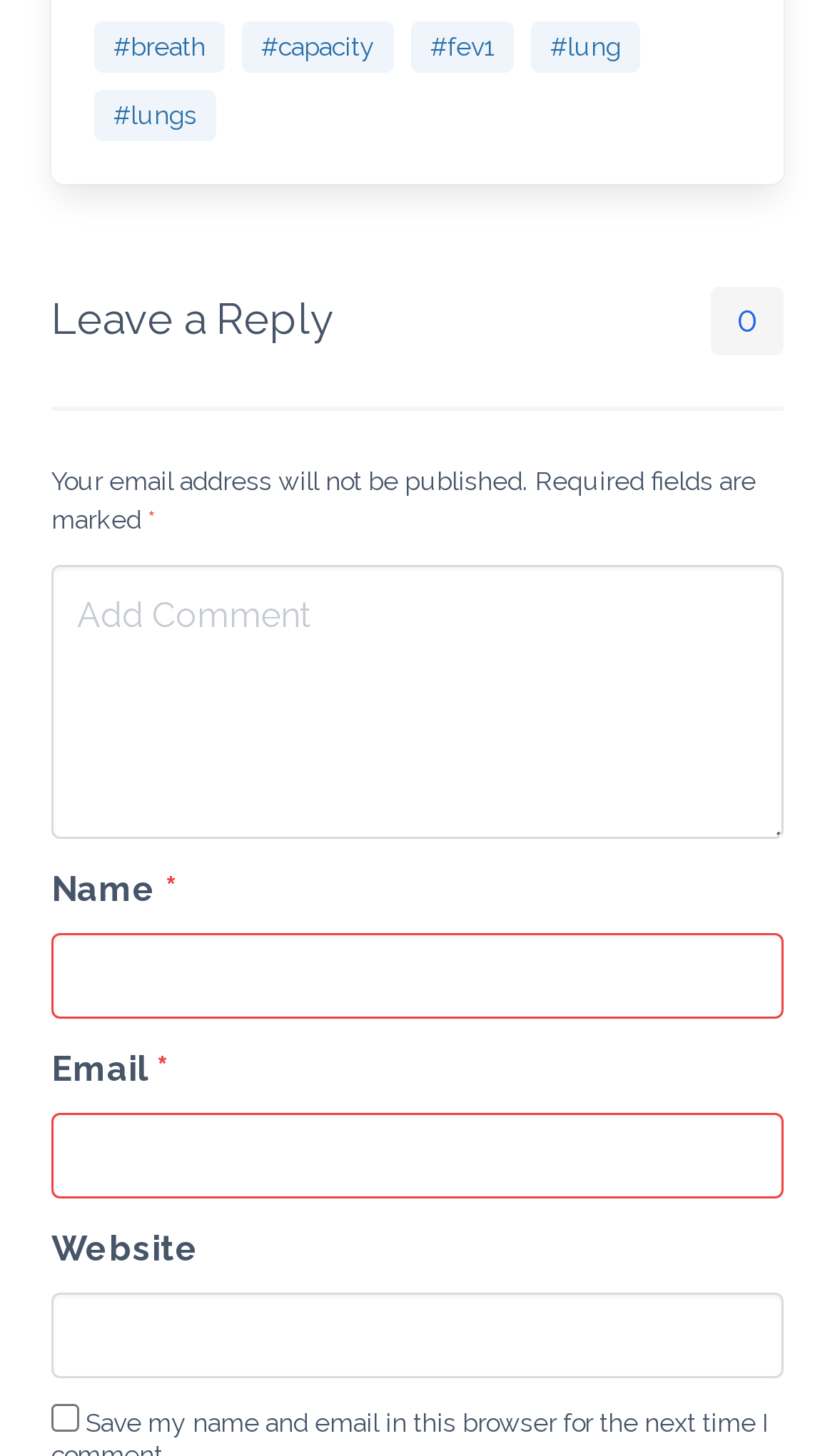What is the default state of the checkbox?
Please answer the question with a detailed and comprehensive explanation.

The checkbox labeled 'Save my name and email in this browser for the next time I comment' is initially unchecked, meaning that users must actively check it if they want to save their information for future comments.